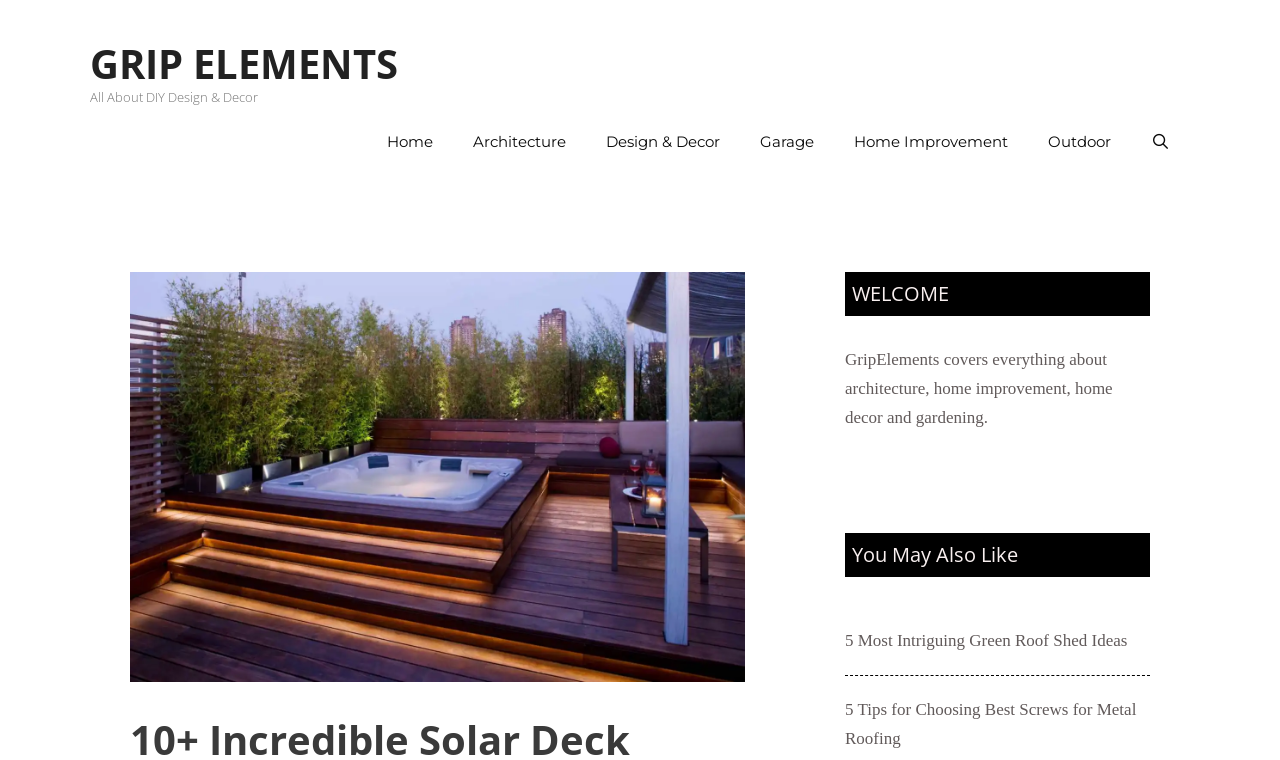How many categories are listed in the navigation menu?
Look at the image and provide a detailed response to the question.

The navigation menu lists 7 categories: Home, Architecture, Design & Decor, Garage, Home Improvement, Outdoor, and Open Search Bar.